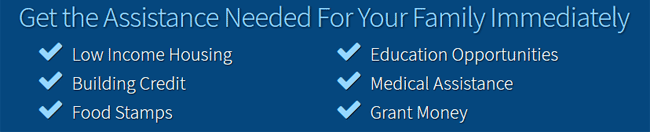How many resources are listed in the image?
Using the visual information, reply with a single word or short phrase.

6